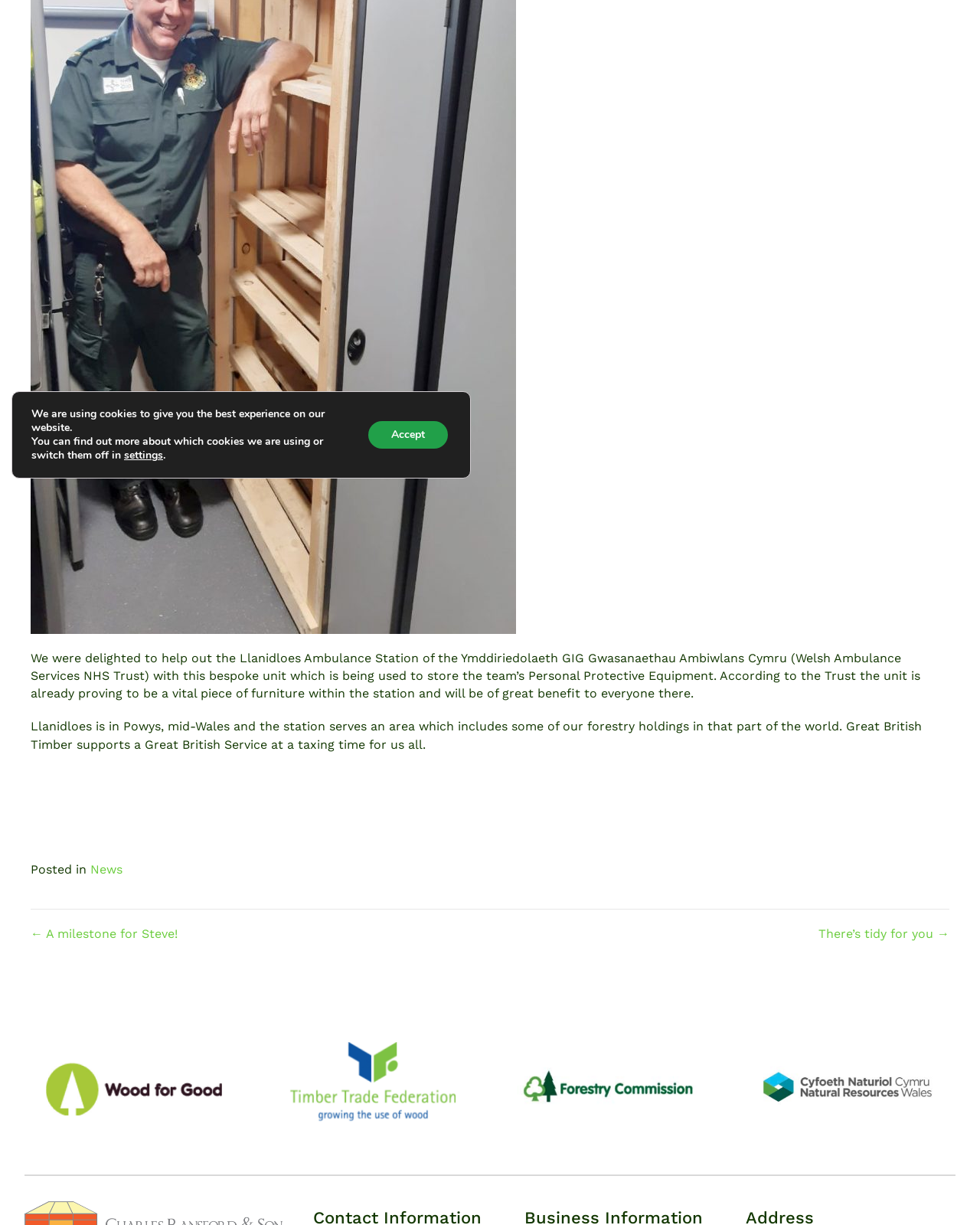Locate and provide the bounding box coordinates for the HTML element that matches this description: "Accept".

[0.376, 0.344, 0.457, 0.366]